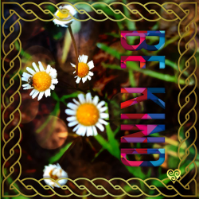Using the details from the image, please elaborate on the following question: What is the message emphasized by the bold, colorful words?

The caption states that the bold, colorful words 'BE KIND' emphasize a message of compassion and positivity, which implies that the message is to be kind.